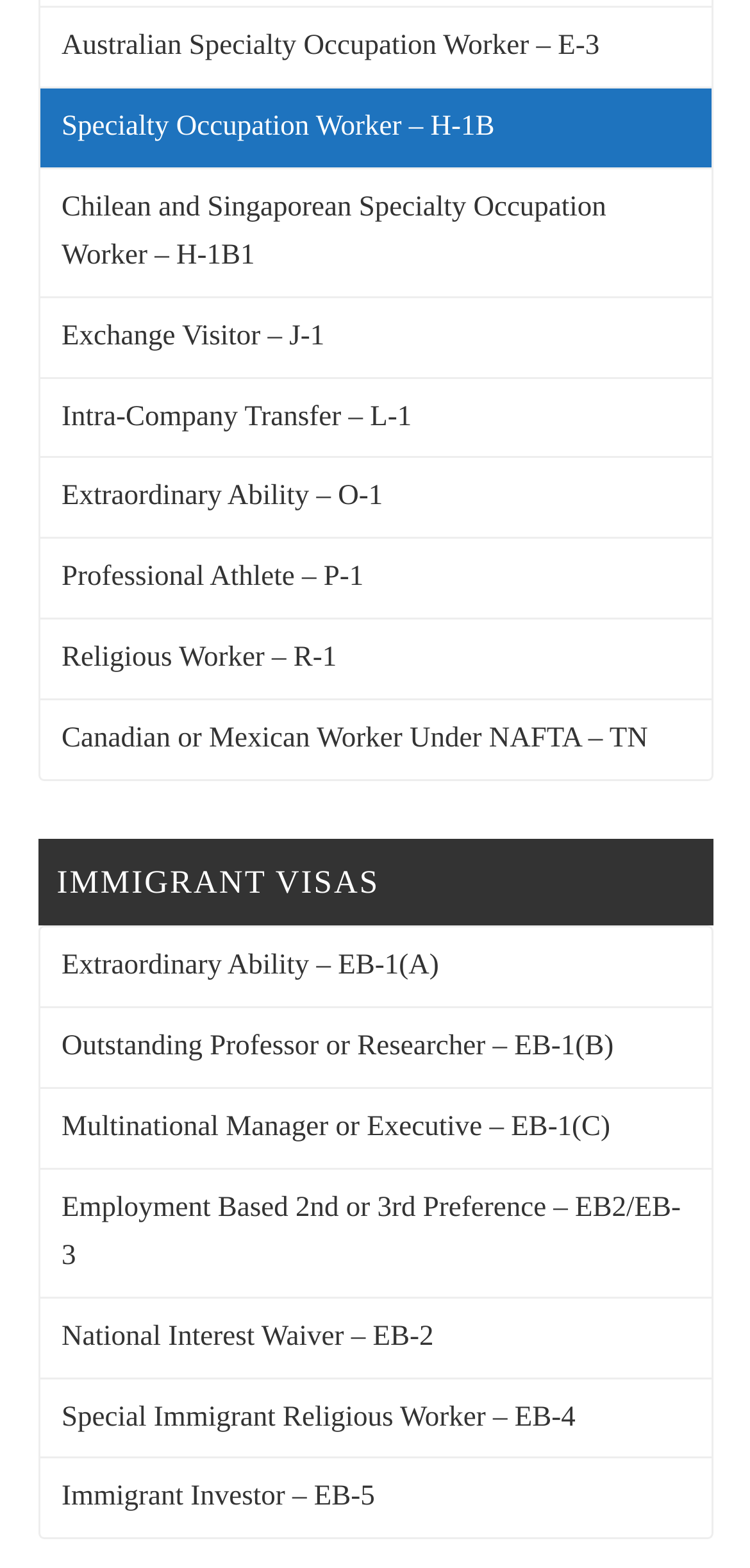Locate the bounding box of the user interface element based on this description: "Specialty Occupation Worker – H-1B".

[0.05, 0.057, 0.95, 0.108]